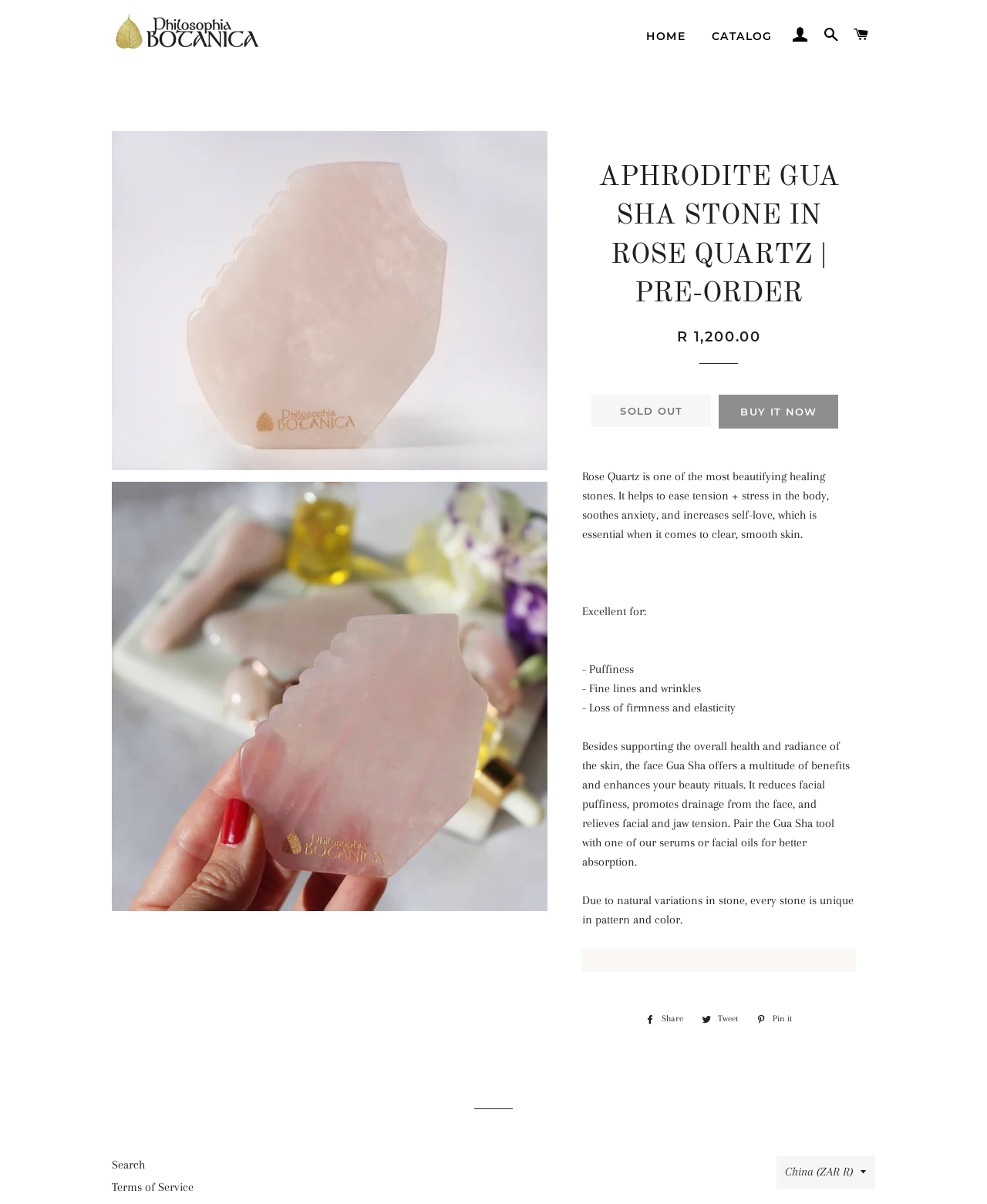What is the material of the product?
Please answer the question with a detailed and comprehensive explanation.

The material of the product can be found in the main heading of the webpage, which is 'APHRODITE GUA SHA STONE IN ROSE QUARTZ | PRE-ORDER'. This heading indicates that the product is made of Rose Quartz.